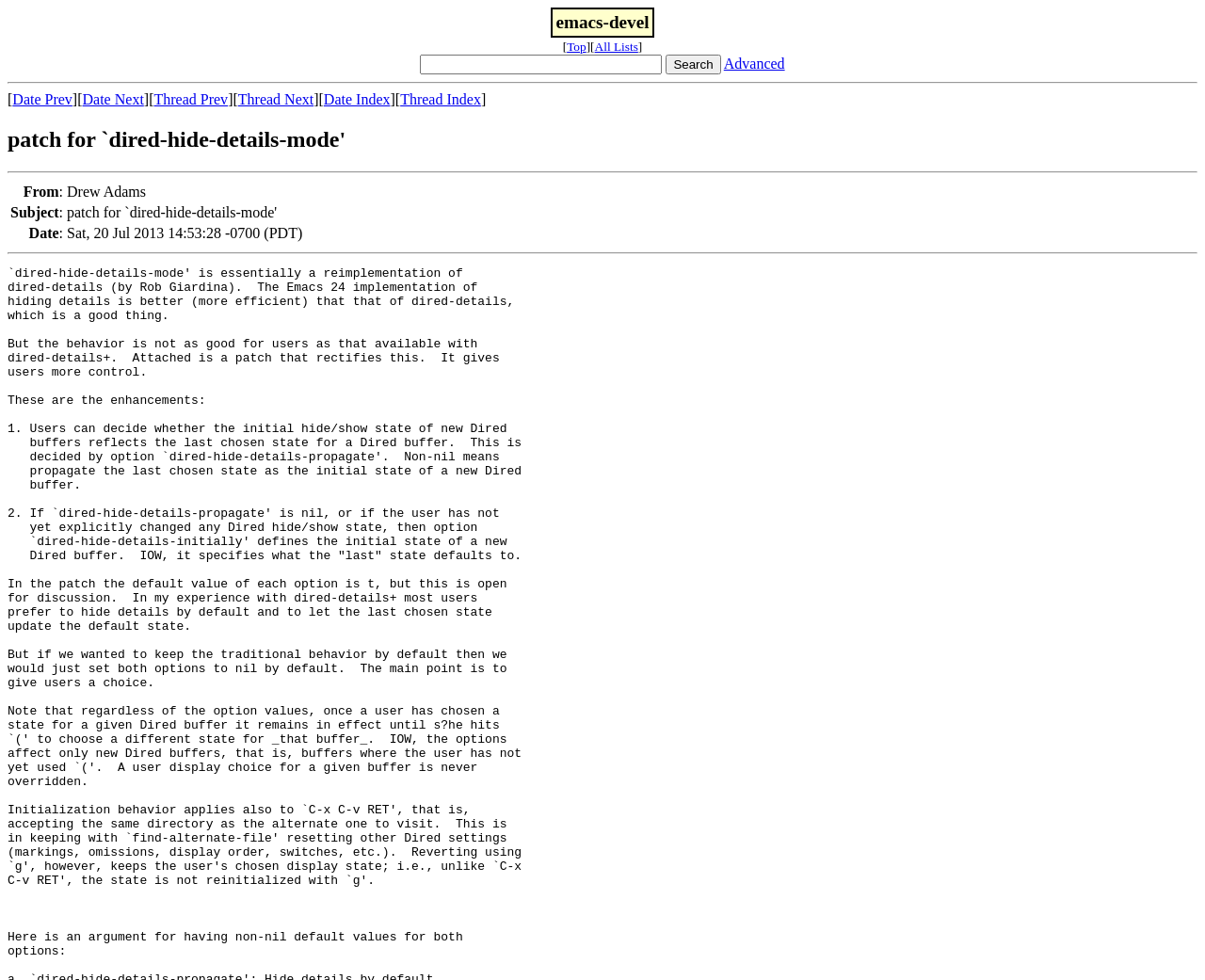Give a comprehensive overview of the webpage, including key elements.

The webpage appears to be a discussion thread or a mailing list archive, specifically focused on a patch for "dired-hide-details-mode". 

At the top, there is a heading with the title "patch for `dired-hide-details-mode'". Below the heading, there are several links, including "Top", "All Lists", and "Advanced", which are aligned horizontally. 

To the left of these links, there is a search box with a "Search" button next to it. 

Further down, there are navigation links, such as "Date Prev", "Date Next", "Thread Prev", and "Thread Next", which are also aligned horizontally. These links are separated by static text elements containing square brackets. 

Below the navigation links, there is a table with three rows, each containing information about the patch, including the sender's name, the subject, and the date. The table is positioned near the left edge of the page.

The page has several horizontal separator lines, which divide the different sections of the content.